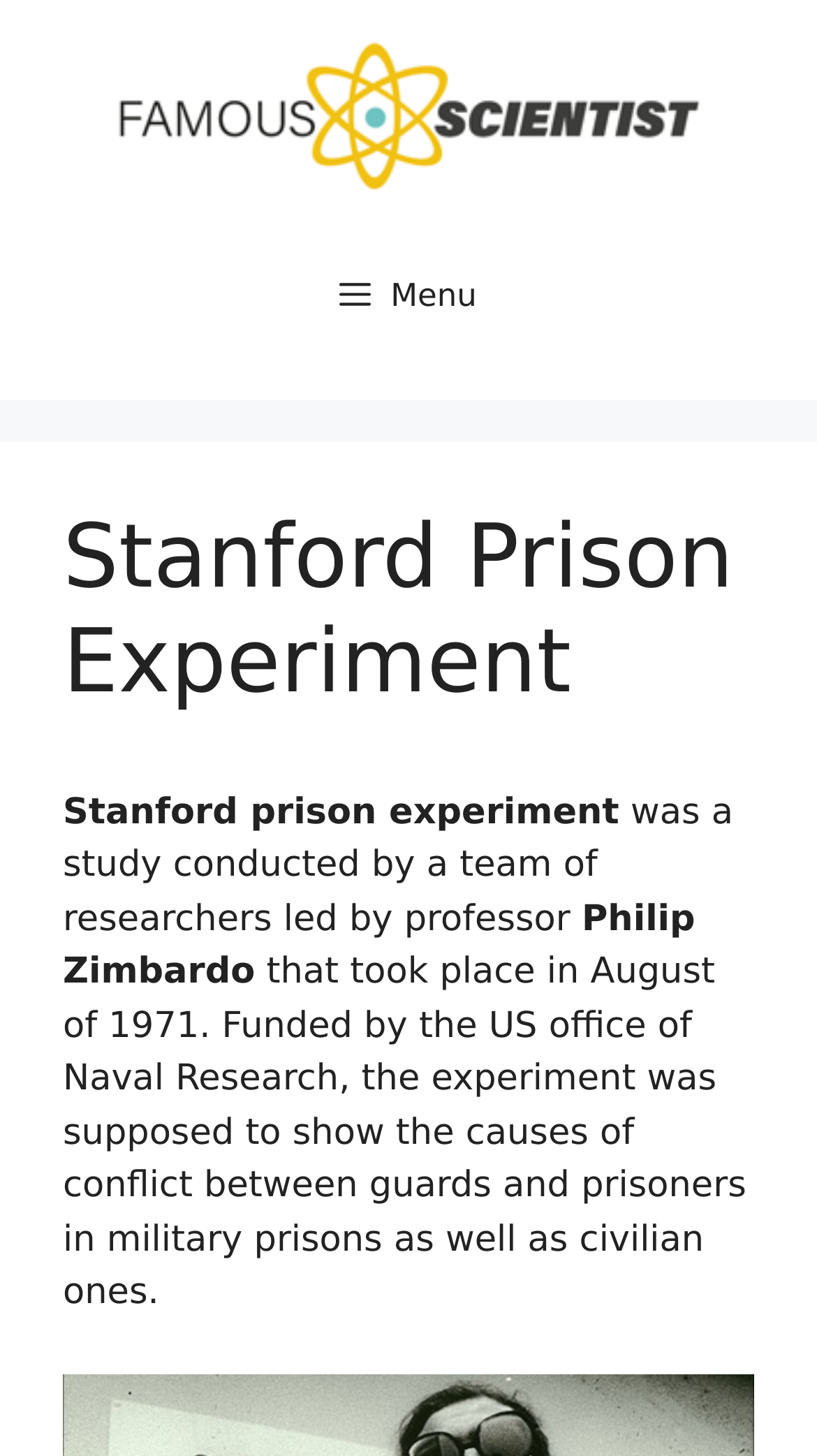What type of research is described on this webpage?
Answer the question based on the image using a single word or a brief phrase.

Psychology study